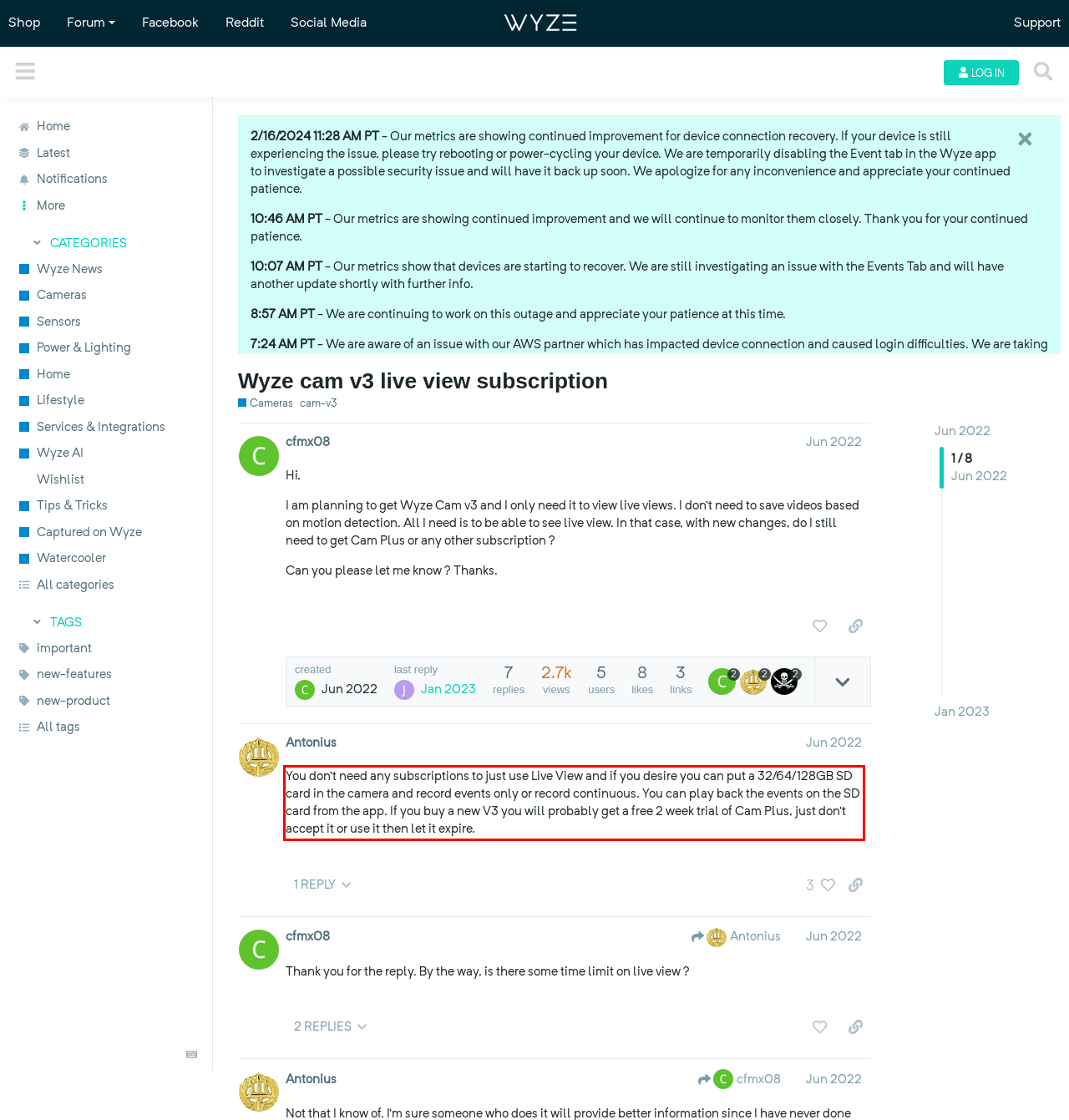Look at the screenshot of the webpage, locate the red rectangle bounding box, and generate the text content that it contains.

You don’t need any subscriptions to just use Live View and if you desire you can put a 32/64/128GB SD card in the camera and record events only or record continuous. You can play back the events on the SD card from the app. If you buy a new V3 you will probably get a free 2 week trial of Cam Plus, just don’t accept it or use it then let it expire.